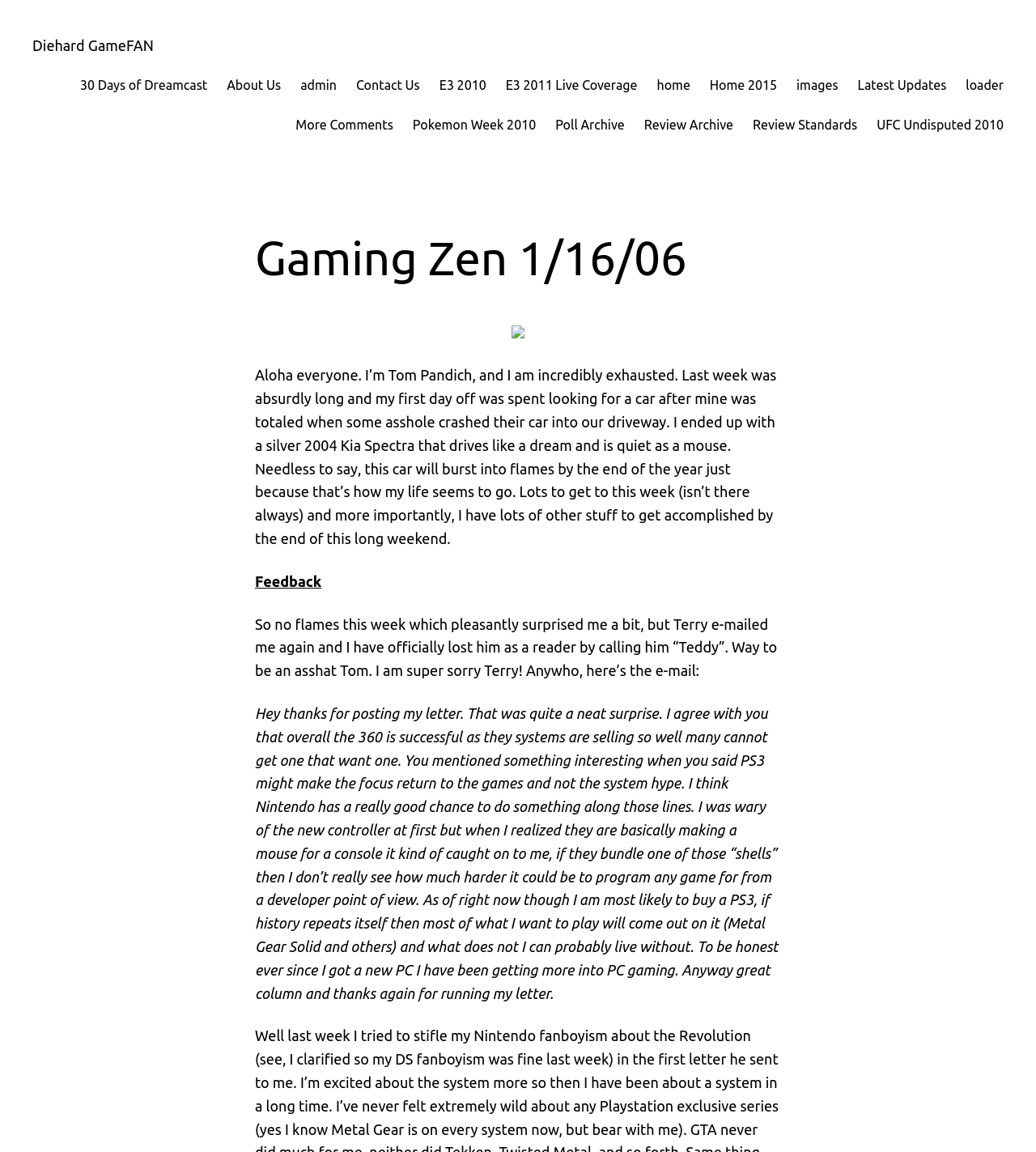Generate the text content of the main headline of the webpage.

Gaming Zen 1/16/06